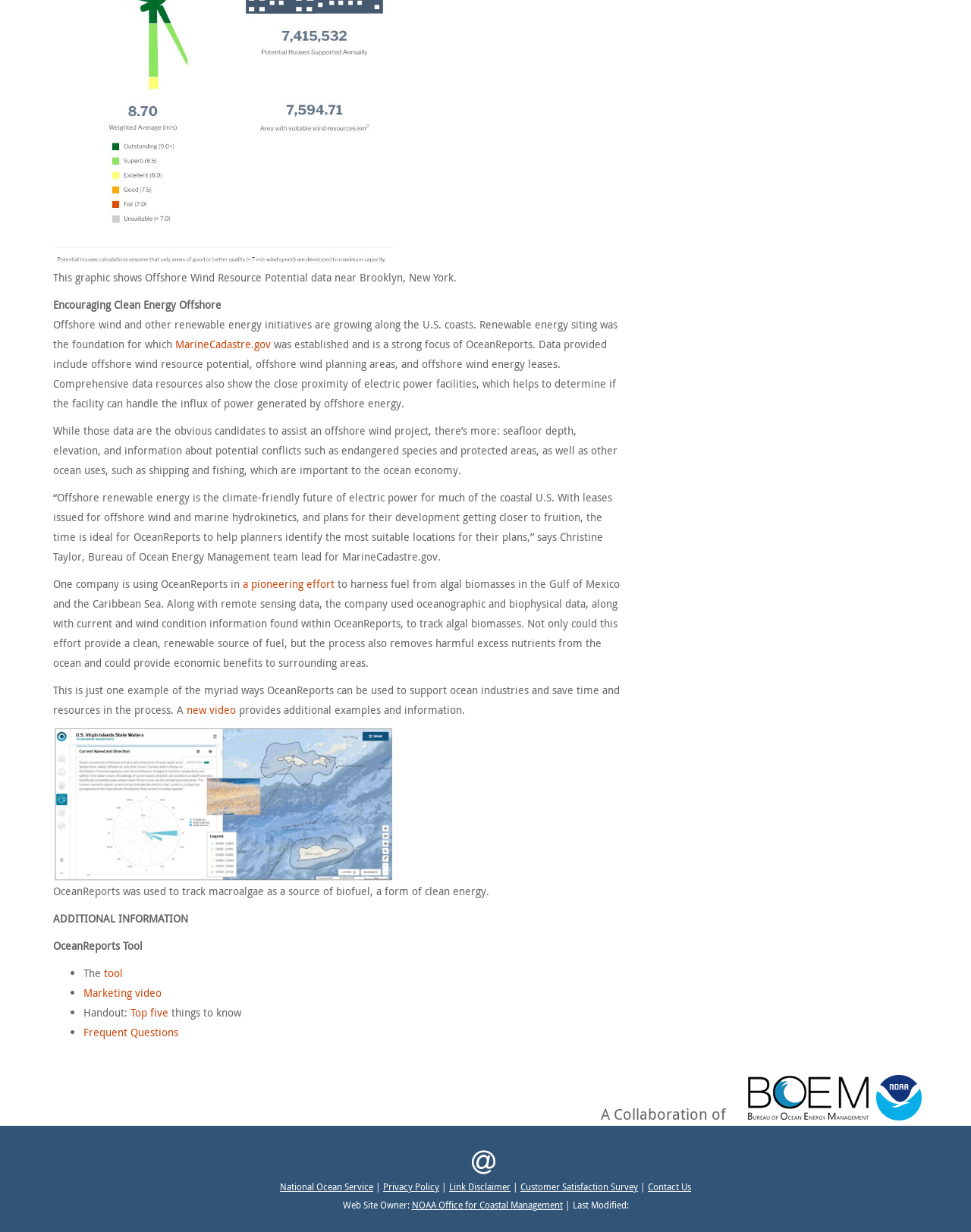Identify the bounding box of the UI element described as follows: "NOAA Office for Coastal Management". Provide the coordinates as four float numbers in the range of 0 to 1 [left, top, right, bottom].

[0.424, 0.973, 0.579, 0.983]